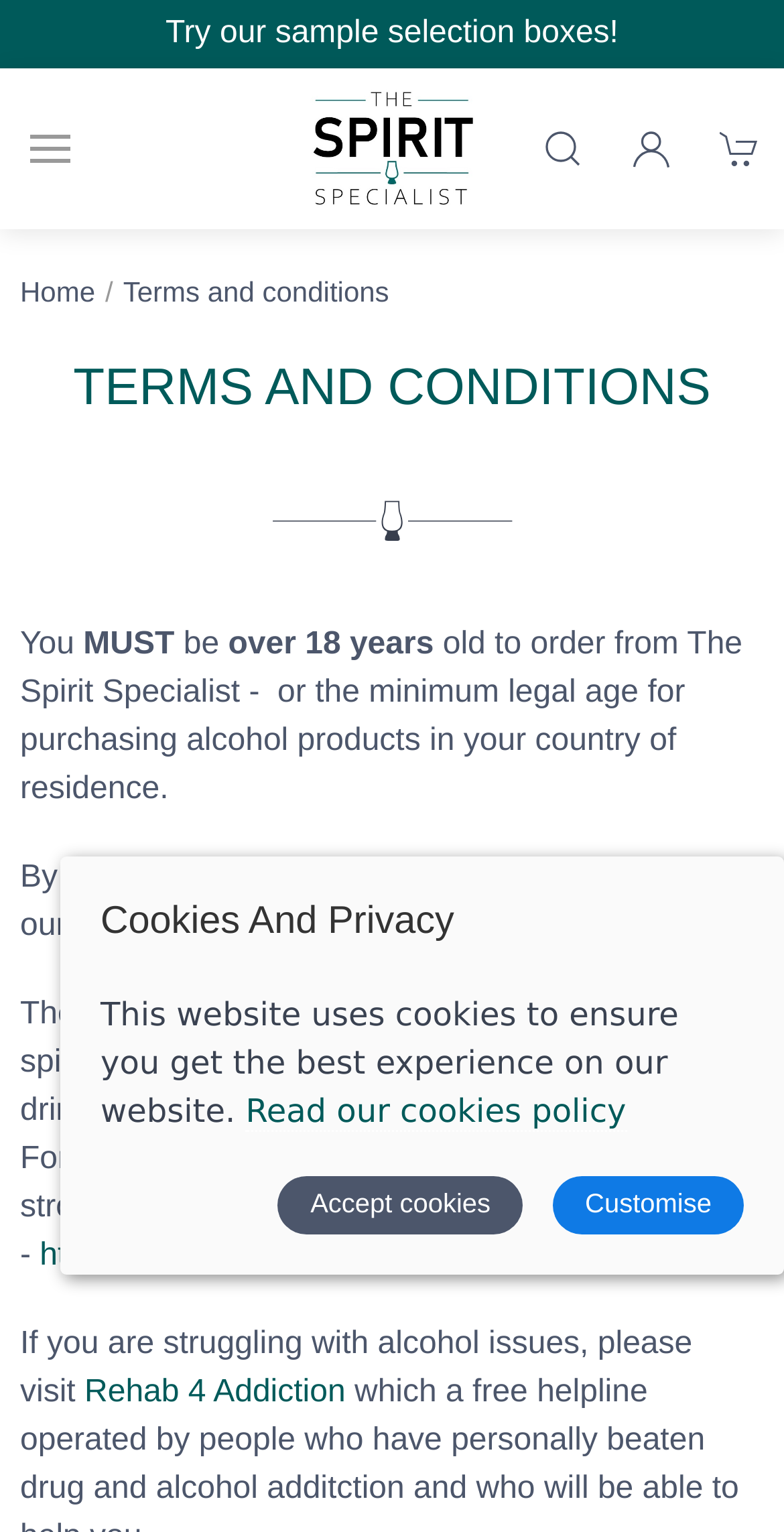Indicate the bounding box coordinates of the clickable region to achieve the following instruction: "Visit the Drinkaware website."

[0.051, 0.808, 0.593, 0.83]